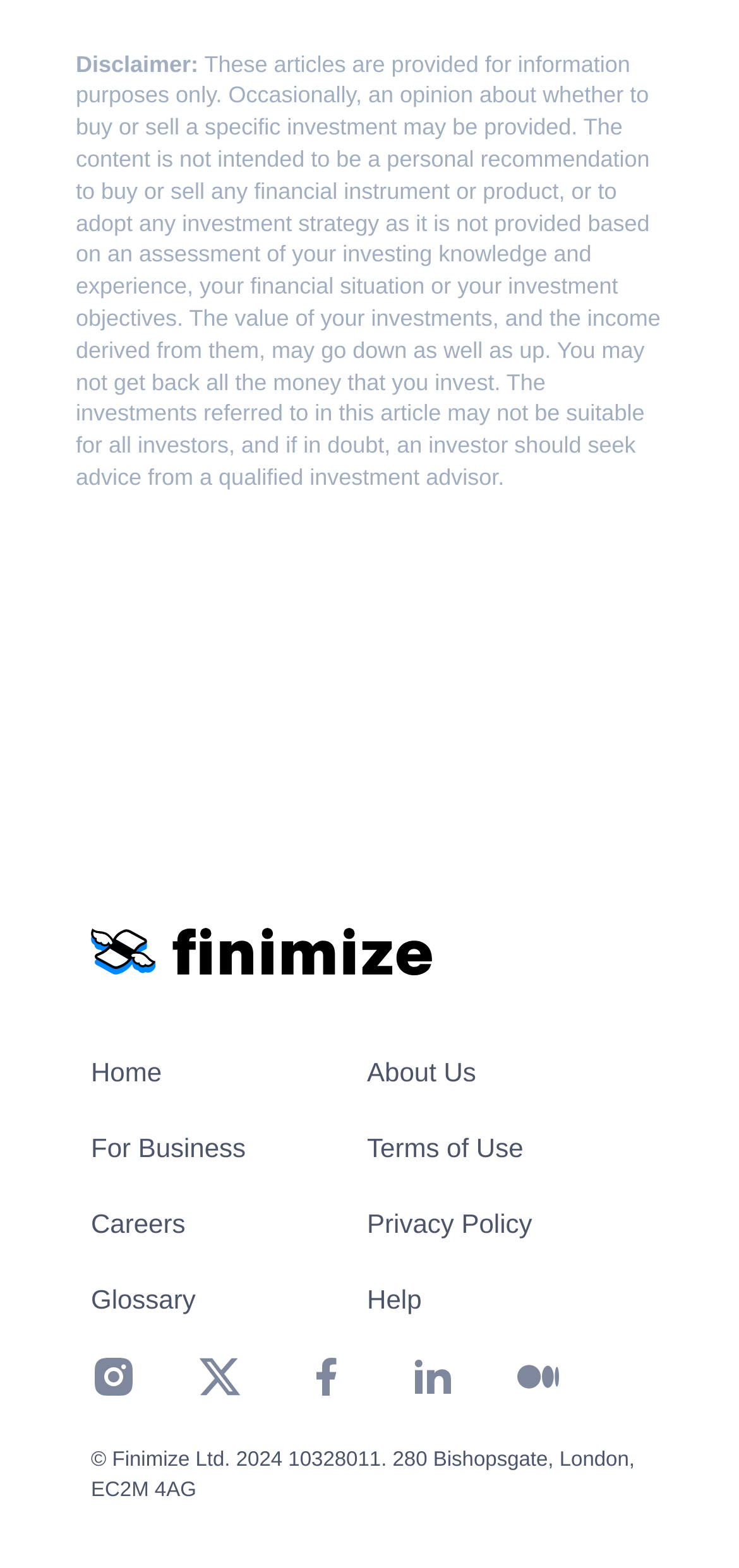What is the name of the company?
We need a detailed and exhaustive answer to the question. Please elaborate.

The name of the company is Finimize, which is mentioned in the link 'Finimize' and also in the copyright information '© Finimize Ltd.' at the bottom of the page.